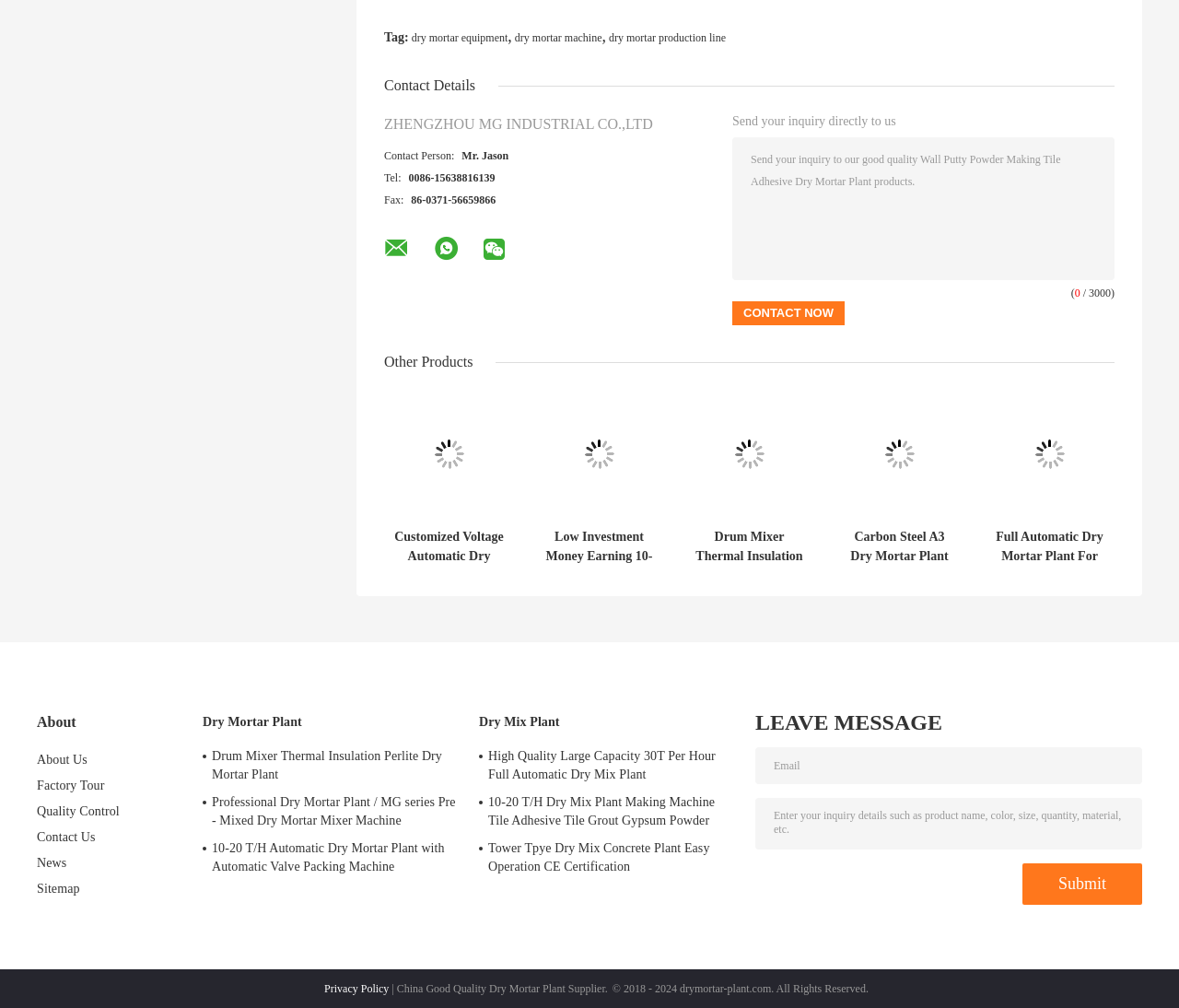Given the element description Privacy Policy, predict the bounding box coordinates for the UI element in the webpage screenshot. The format should be (top-left x, top-left y, bottom-right x, bottom-right y), and the values should be between 0 and 1.

[0.275, 0.974, 0.33, 0.987]